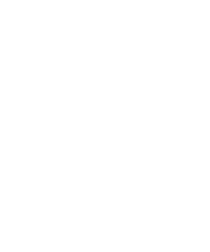Analyze the image and describe all key details you can observe.

This image serves as a placeholder for the "Cordyline aust. 'Red Star'" plant, a featured product on the webpage. The plant is available for purchase, highlighting its presence in the "RELATED PRODUCTS" section. Accompanied by relevant details, it fits within a broader selection that includes various grasses and sedges, emphasizing the nursery's offerings. The design is clean and simple, focusing on the plant's potential appeal to customers considering garden aesthetics and plant varieties.